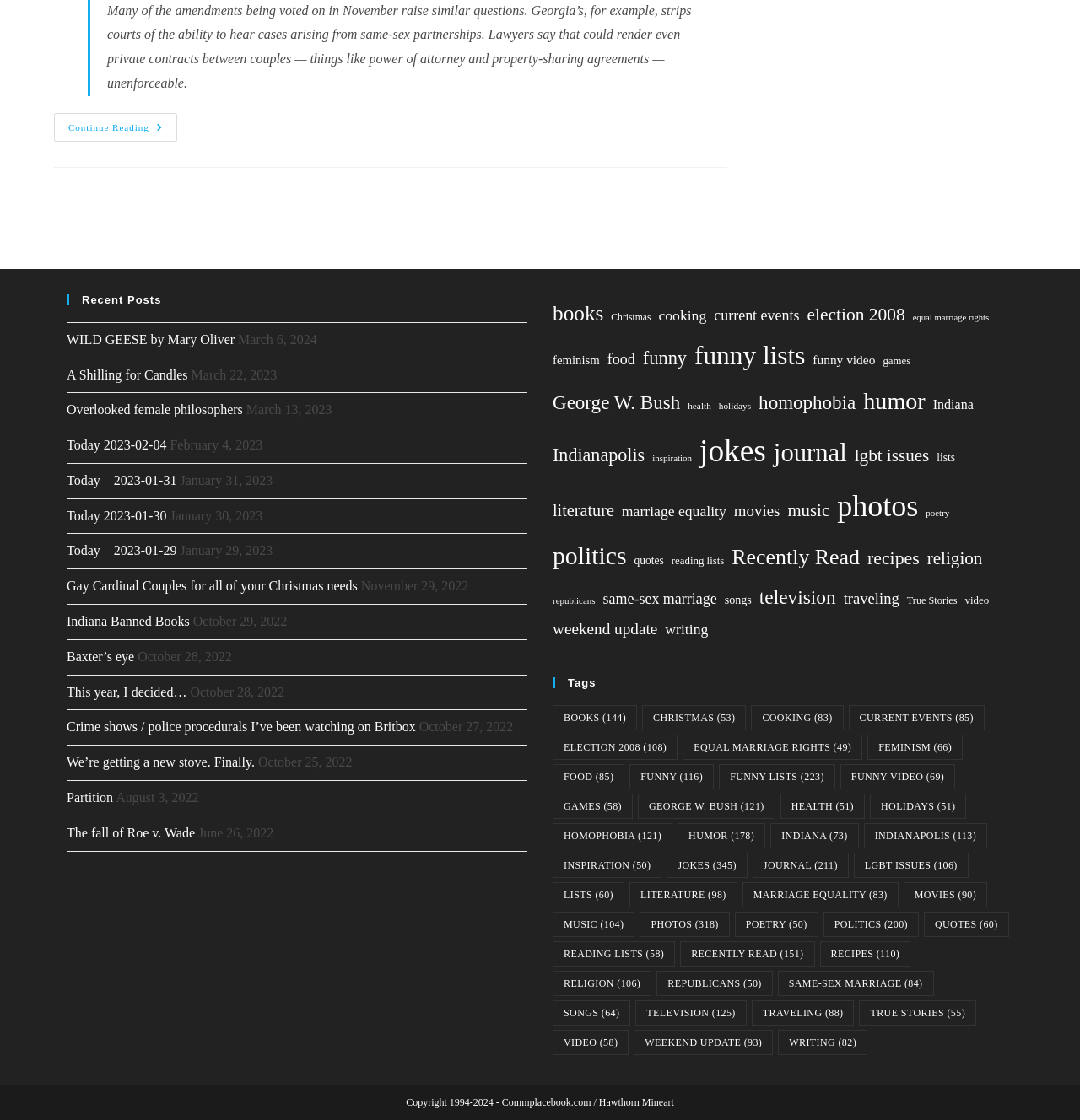Pinpoint the bounding box coordinates of the element to be clicked to execute the instruction: "Explore the 'Recently Read' list".

[0.678, 0.481, 0.796, 0.516]